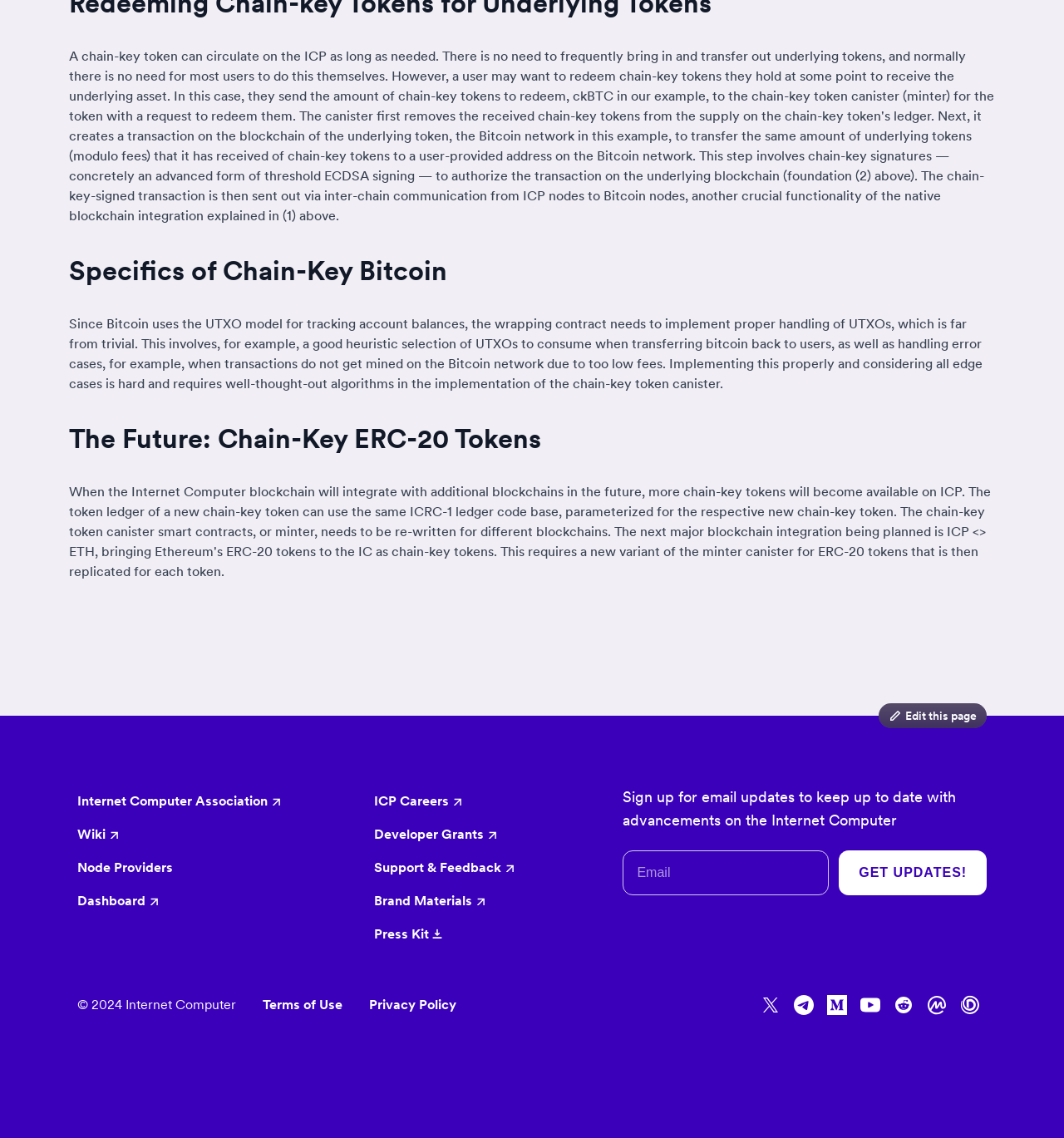Using the provided element description, identify the bounding box coordinates as (top-left x, top-left y, bottom-right x, bottom-right y). Ensure all values are between 0 and 1. Description: Node Providers

[0.072, 0.755, 0.162, 0.769]